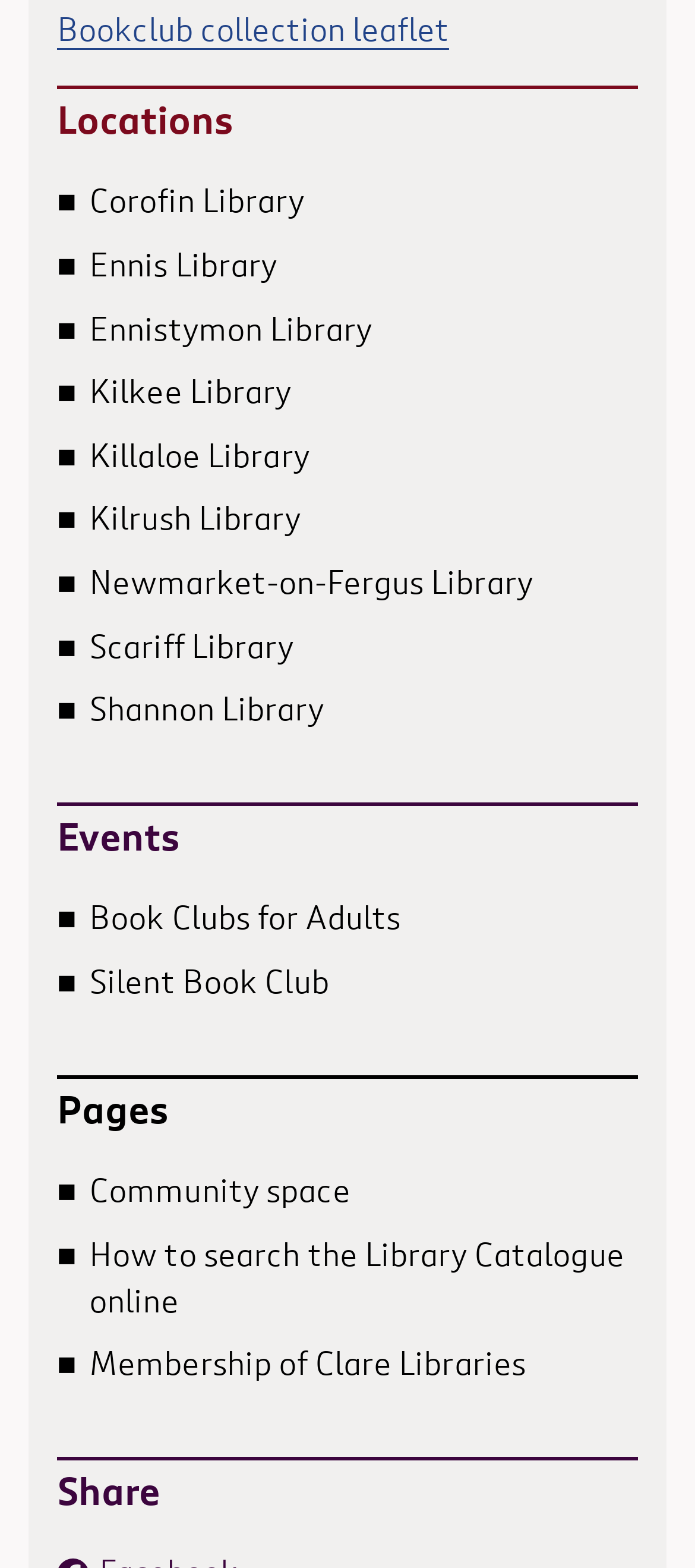Please give the bounding box coordinates of the area that should be clicked to fulfill the following instruction: "Go to Corofin Library". The coordinates should be in the format of four float numbers from 0 to 1, i.e., [left, top, right, bottom].

[0.128, 0.12, 0.437, 0.14]